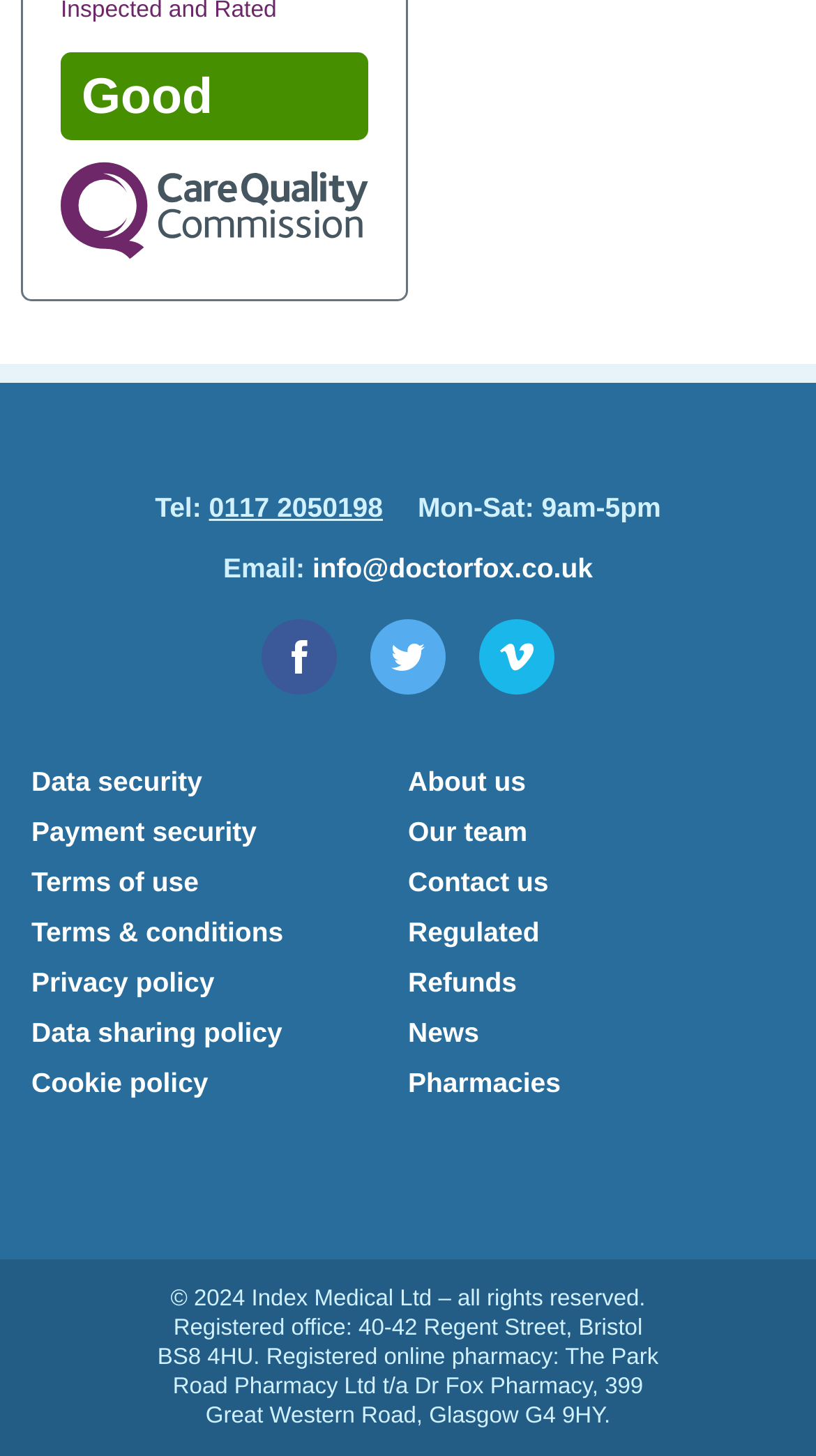Can you show the bounding box coordinates of the region to click on to complete the task described in the instruction: "Read the terms of use"?

[0.038, 0.595, 0.243, 0.617]